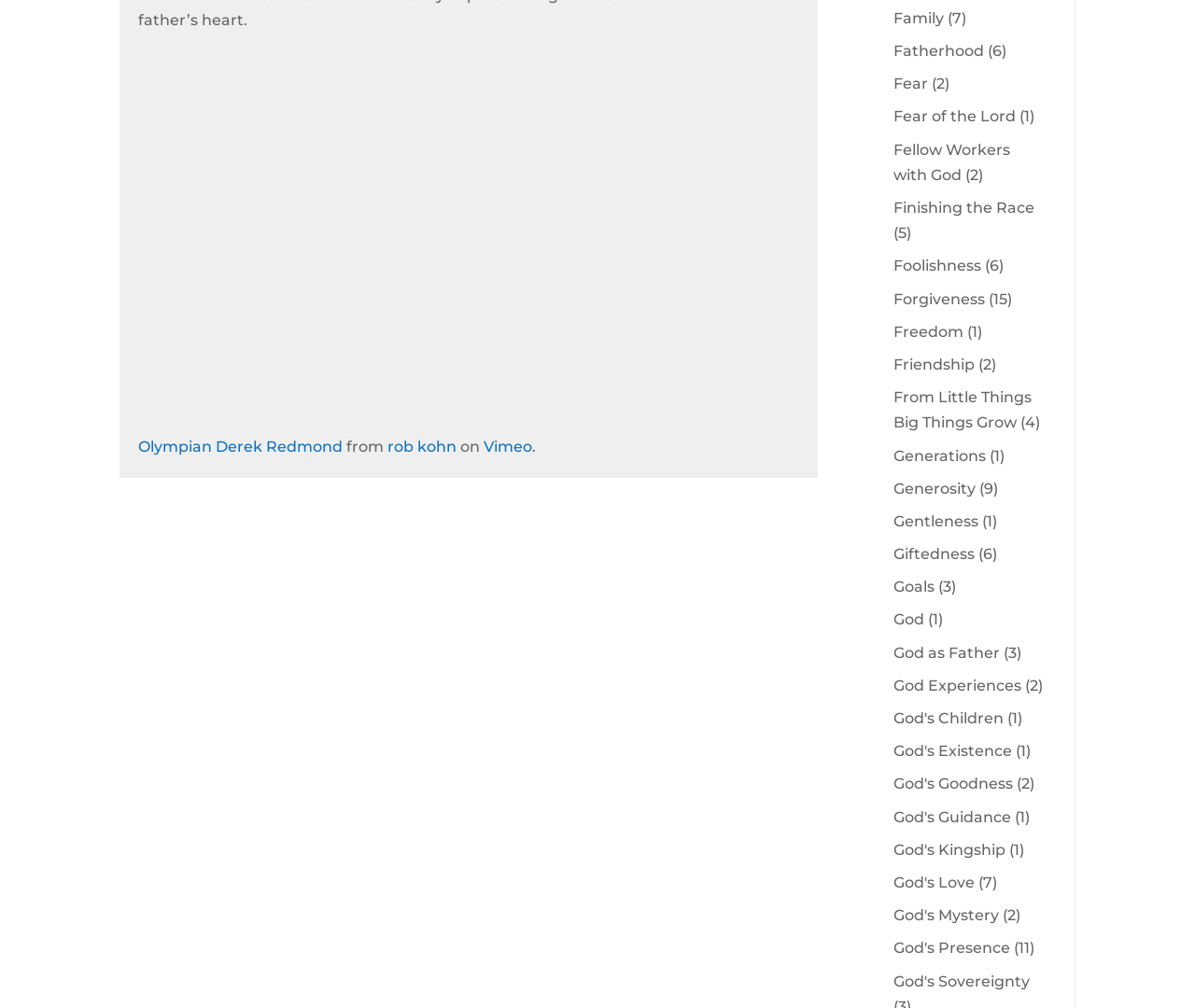Provide a single word or phrase to answer the given question: 
What is the link text above 'Family'?

Olympian Derek Redmond